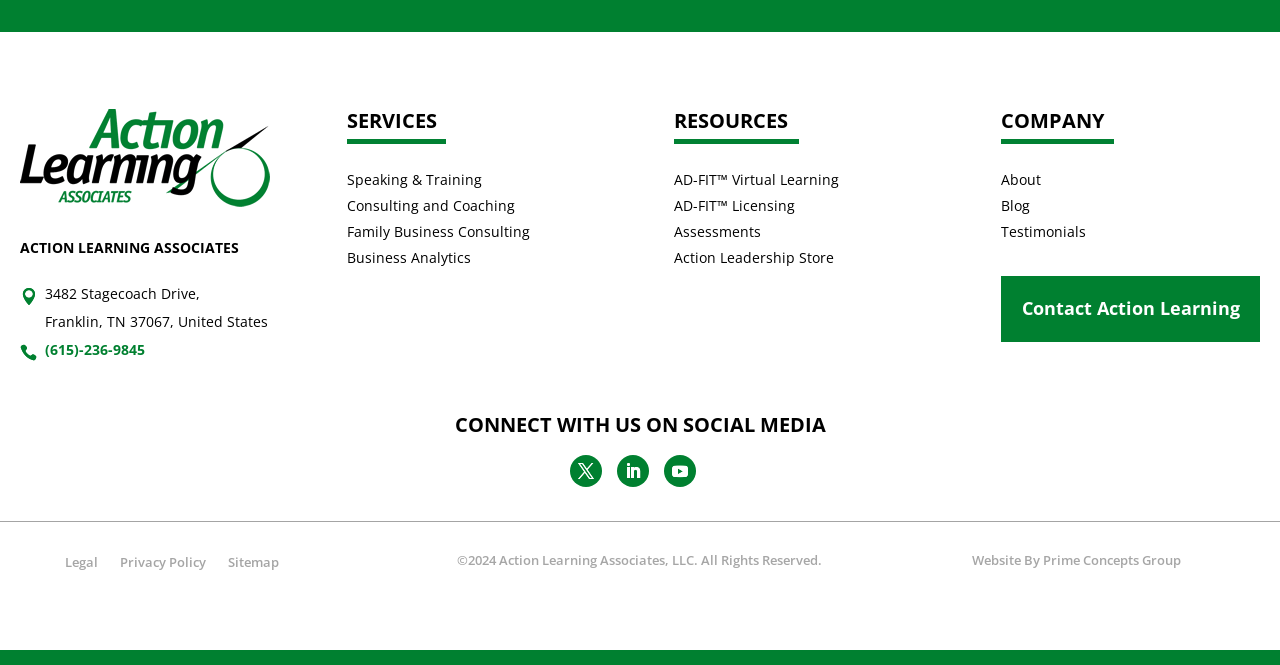Pinpoint the bounding box coordinates of the clickable element needed to complete the instruction: "Click on the 'Speaking & Training' link". The coordinates should be provided as four float numbers between 0 and 1: [left, top, right, bottom].

[0.271, 0.256, 0.377, 0.284]